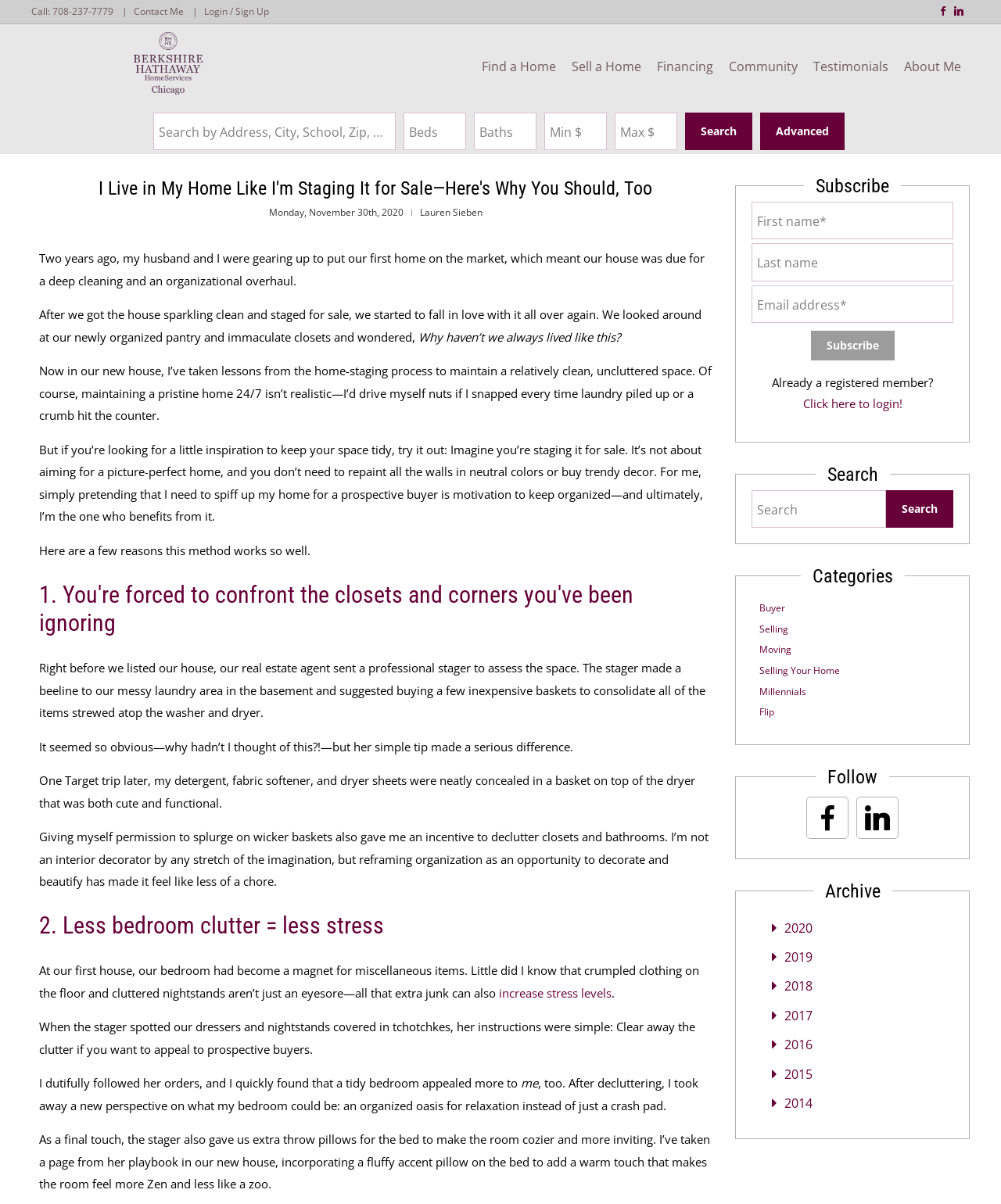Locate the bounding box coordinates of the clickable element to fulfill the following instruction: "Login to your account". Provide the coordinates as four float numbers between 0 and 1 in the format [left, top, right, bottom].

[0.208, 0.039, 0.236, 0.051]